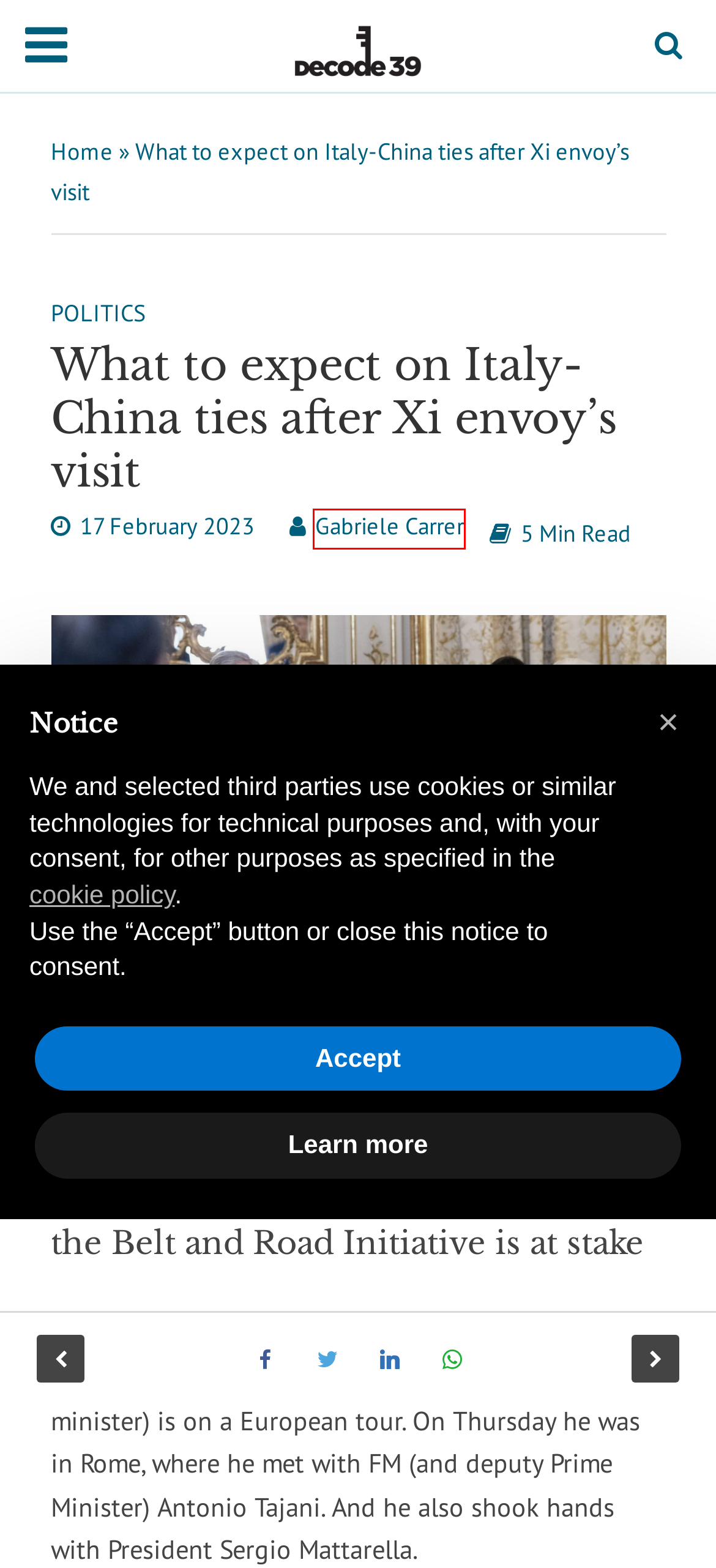Examine the screenshot of a webpage with a red bounding box around a UI element. Your task is to identify the webpage description that best corresponds to the new webpage after clicking the specified element. The given options are:
A. Decode39 - Decode39
B. Cookie Policy of www.decode39.com
C. Rome leads Western capitals in sanctioning Russian assets - Decode39
D. Privacy Policy - Decode39
E. How is Meloni moving within the EU? Beyond the Metsola visit - Decode39
F. Gabriele Carrer, Author at Decode39
G. Cookie Policy - Decode39
H. Elections boost Meloni ahead of G7 summit and EU negotiations - Decode39

F